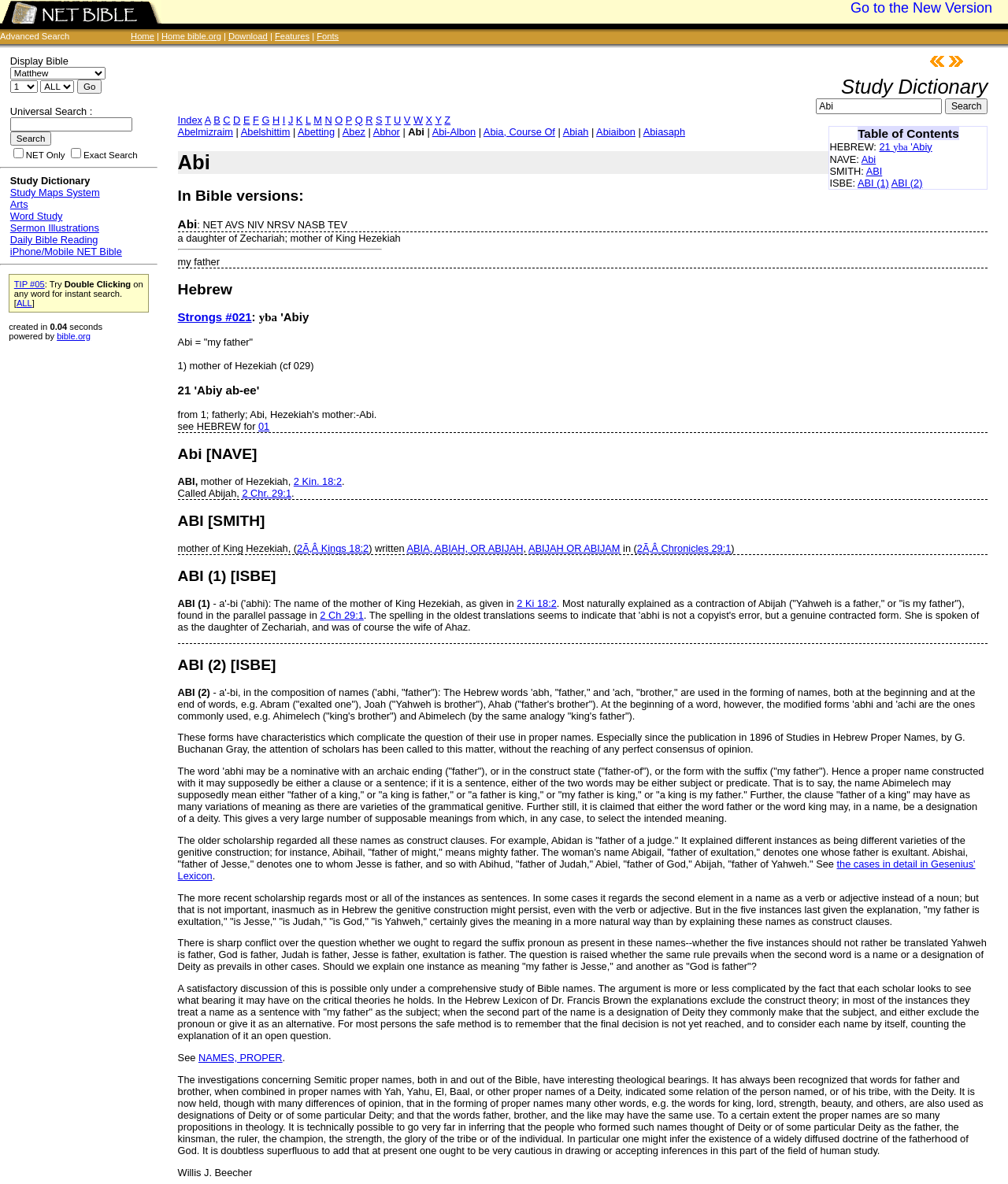Please indicate the bounding box coordinates of the element's region to be clicked to achieve the instruction: "Study the Hebrew meaning of Abi". Provide the coordinates as four float numbers between 0 and 1, i.e., [left, top, right, bottom].

[0.176, 0.262, 0.98, 0.274]